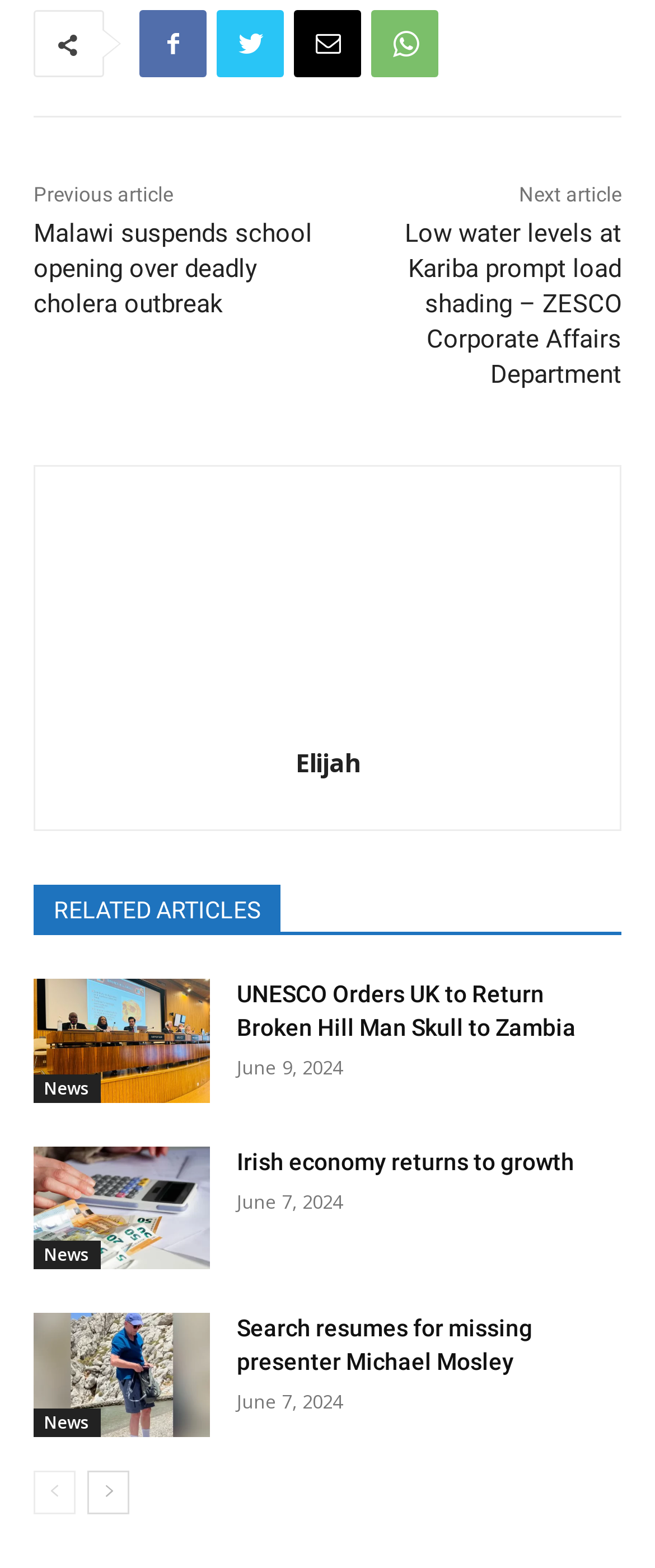Determine the bounding box coordinates of the UI element described by: "parent_node: Elijah title="Elijah"".

[0.35, 0.32, 0.65, 0.446]